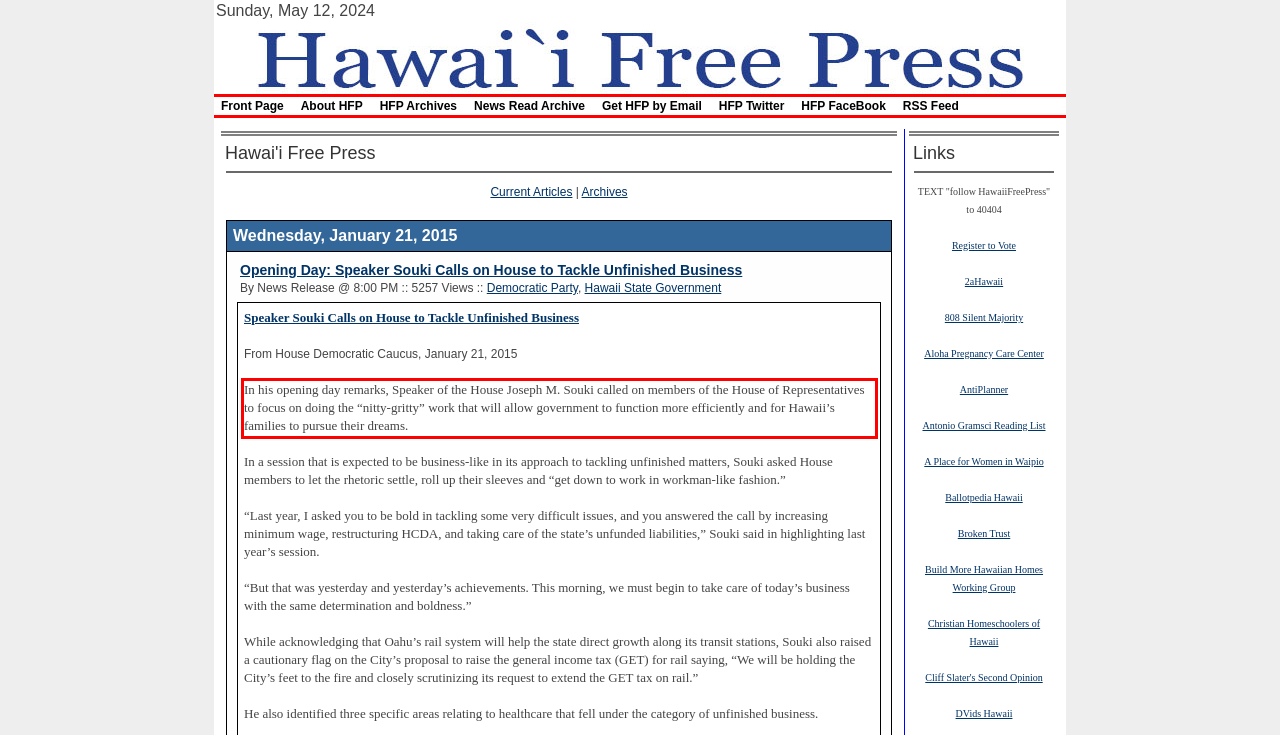Please examine the webpage screenshot containing a red bounding box and use OCR to recognize and output the text inside the red bounding box.

In his opening day remarks, Speaker of the House Joseph M. Souki called on members of the House of Representatives to focus on doing the “nitty-gritty” work that will allow government to function more efficiently and for Hawaii’s families to pursue their dreams.